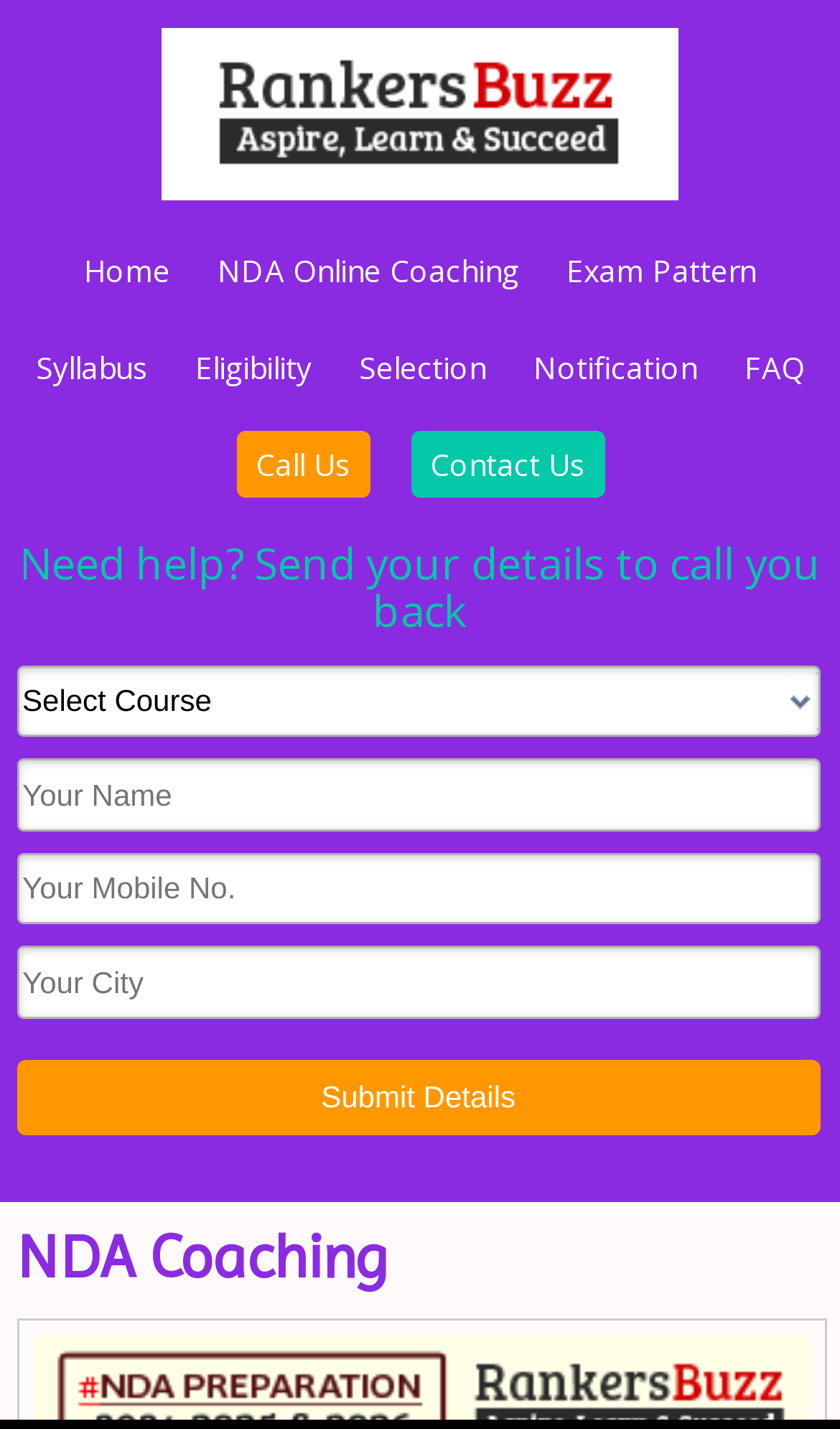Please mark the bounding box coordinates of the area that should be clicked to carry out the instruction: "Click on Submit Details".

[0.02, 0.742, 0.976, 0.795]